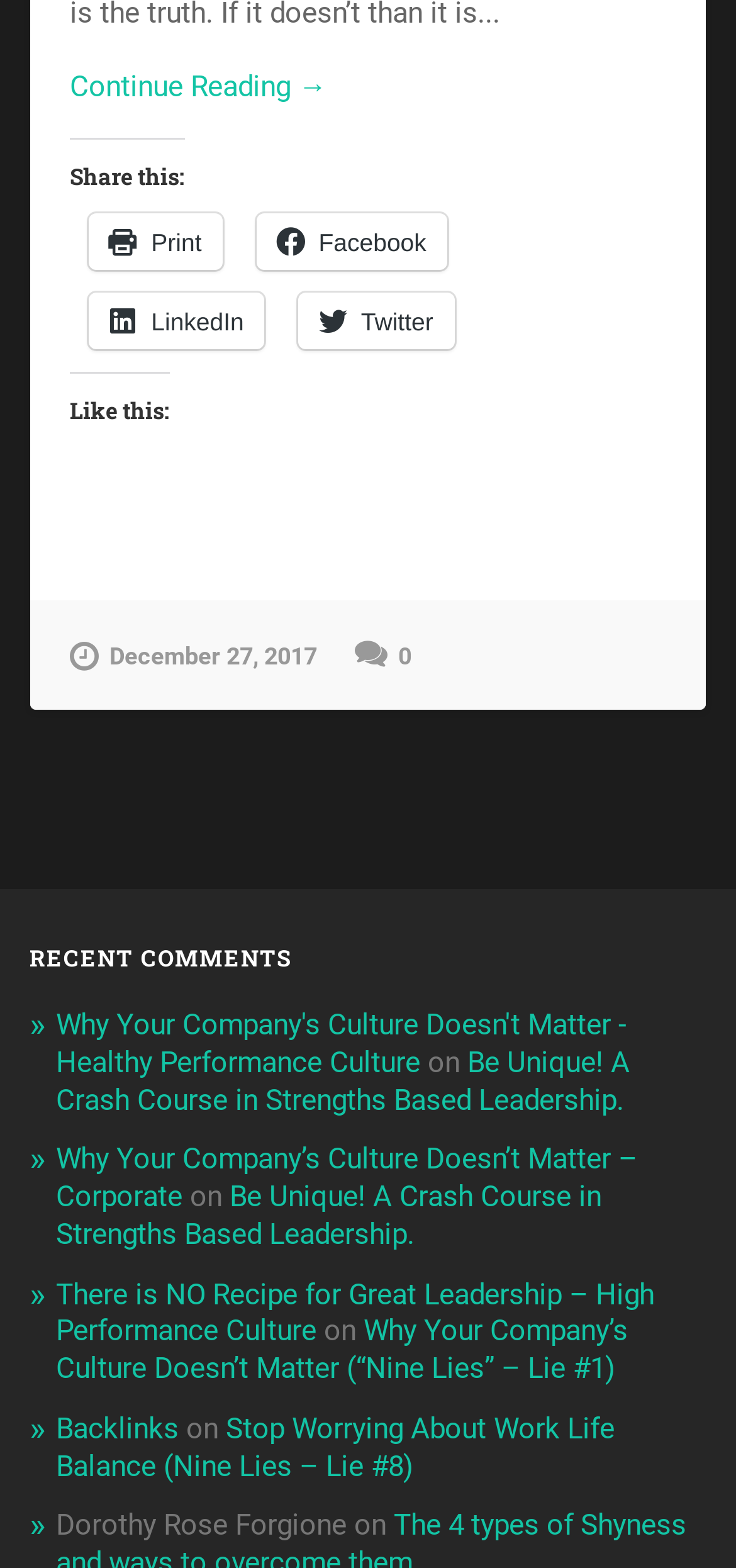Utilize the information from the image to answer the question in detail:
What social media platforms are available for sharing?

The webpage provides social media sharing options, including Facebook, LinkedIn, and Twitter, which are represented by their respective icons. These options are located near the top of the webpage, allowing users to easily share the content on their preferred social media platforms.